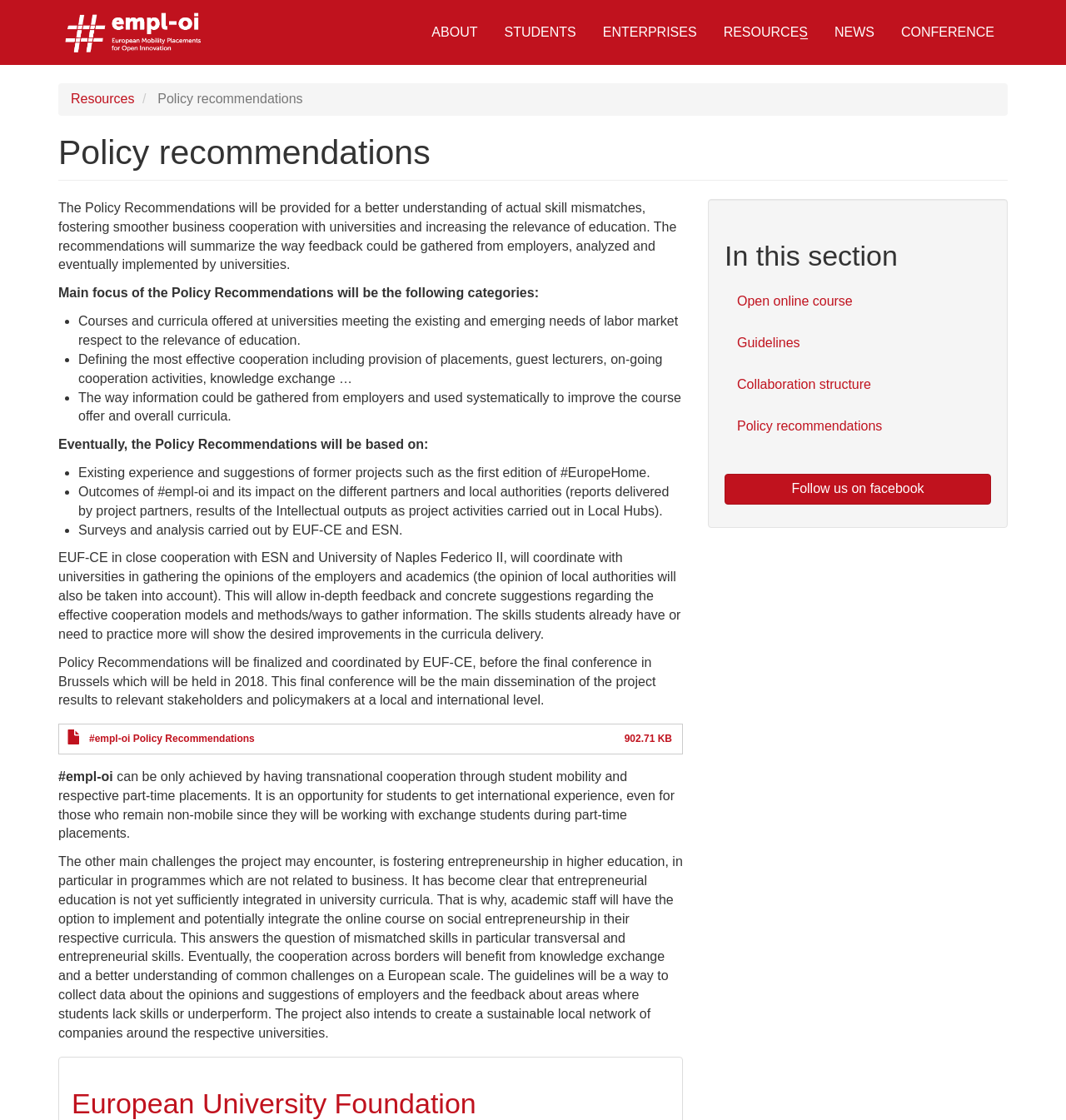What is the purpose of the final conference in Brussels?
Based on the image, answer the question in a detailed manner.

The final conference in Brussels, which will be held in 2018, is mentioned in the webpage as the main dissemination of the project results to relevant stakeholders and policymakers at a local and international level.